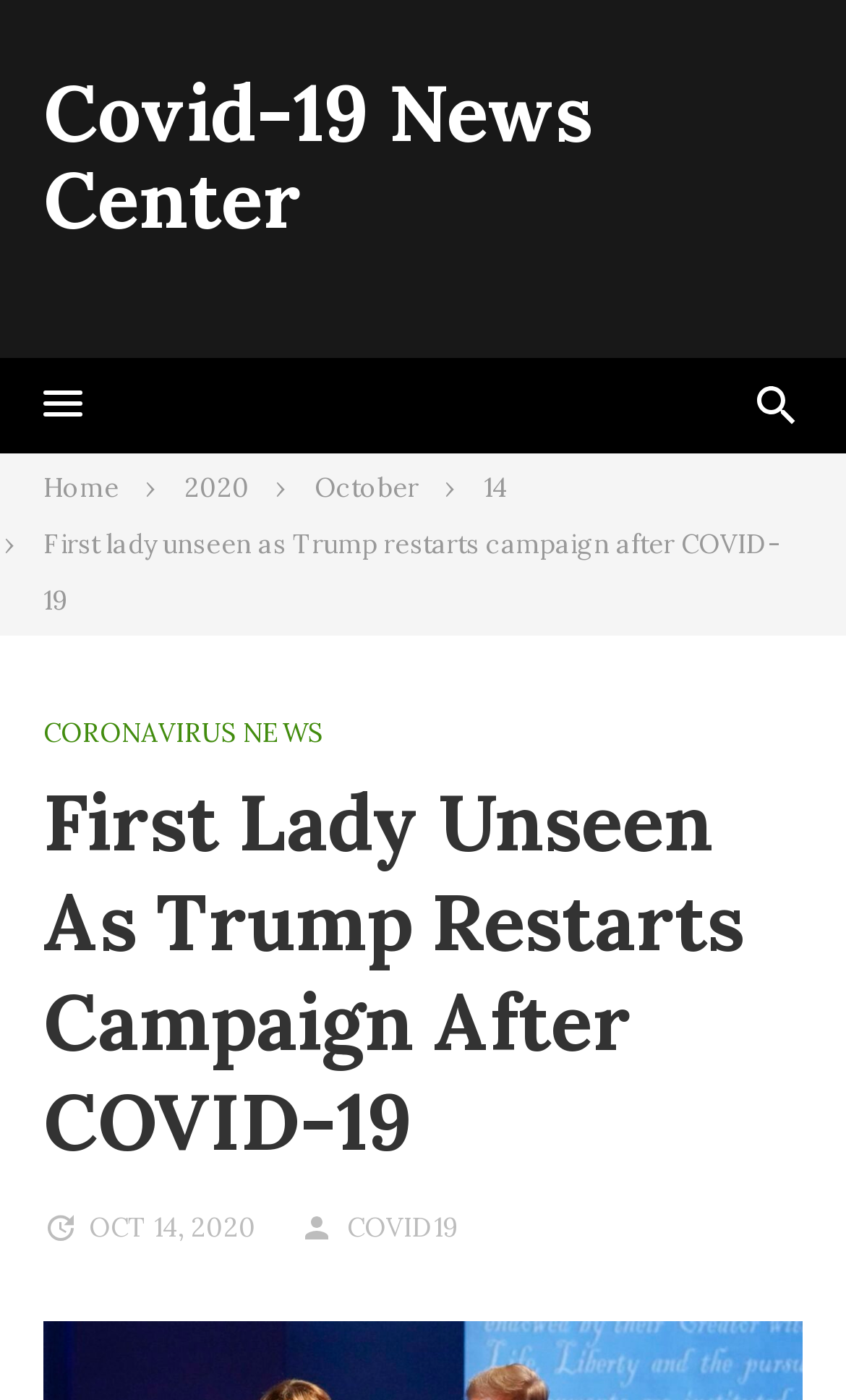Predict the bounding box of the UI element based on the description: "2020". The coordinates should be four float numbers between 0 and 1, formatted as [left, top, right, bottom].

[0.218, 0.337, 0.295, 0.36]